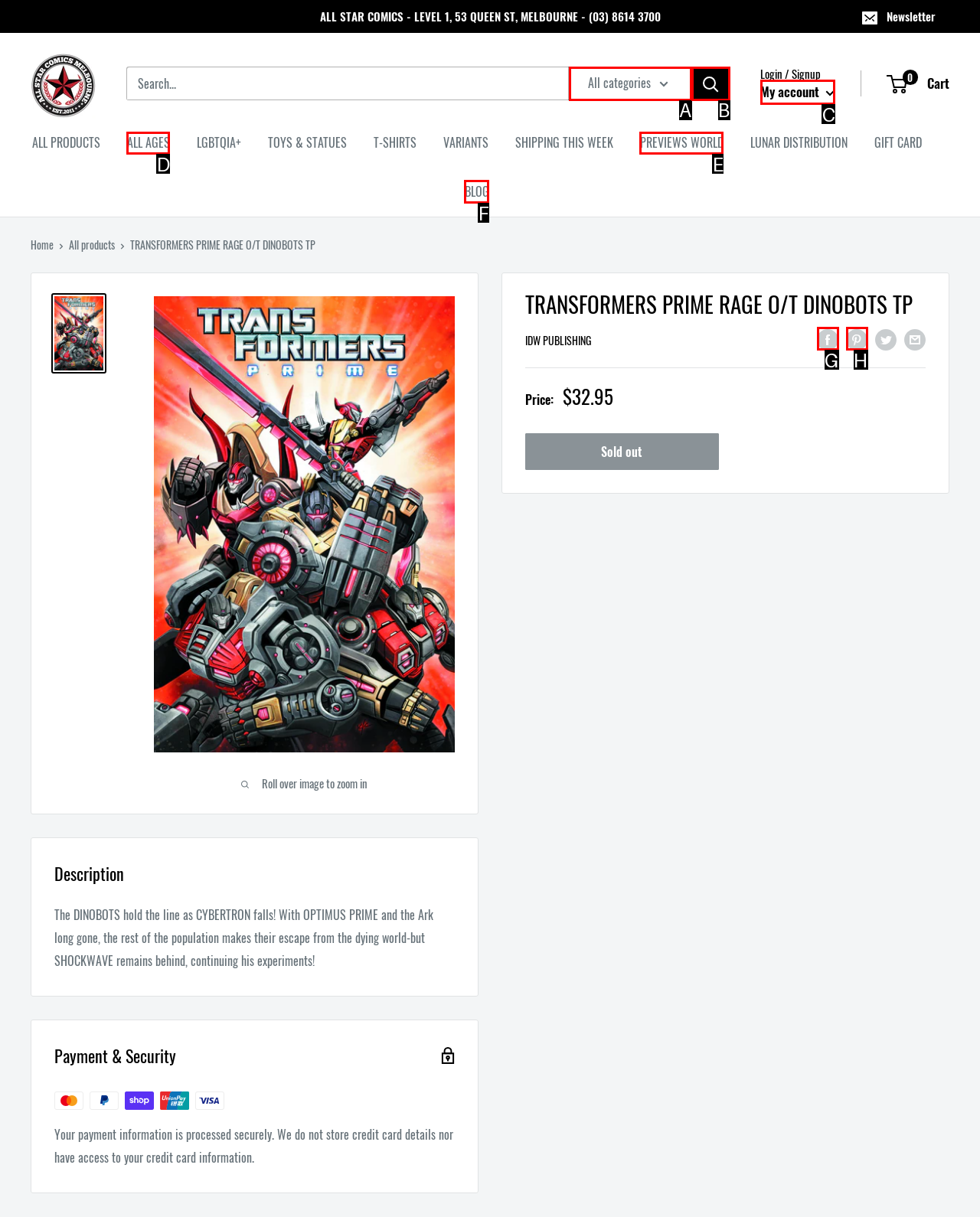Choose the correct UI element to click for this task: View 'My account' Answer using the letter from the given choices.

C